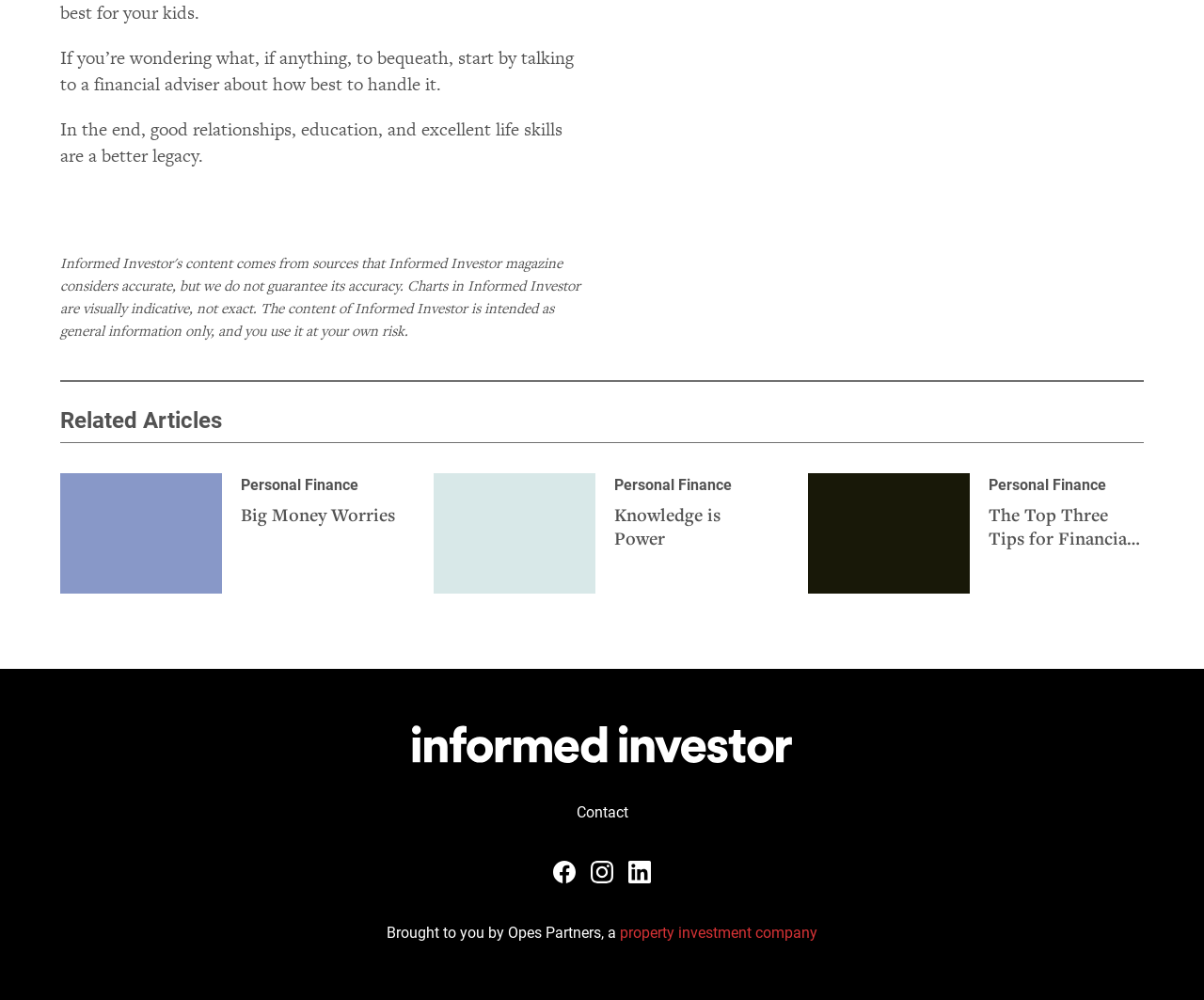Specify the bounding box coordinates of the element's area that should be clicked to execute the given instruction: "Learn more about property investment company". The coordinates should be four float numbers between 0 and 1, i.e., [left, top, right, bottom].

[0.515, 0.922, 0.679, 0.942]